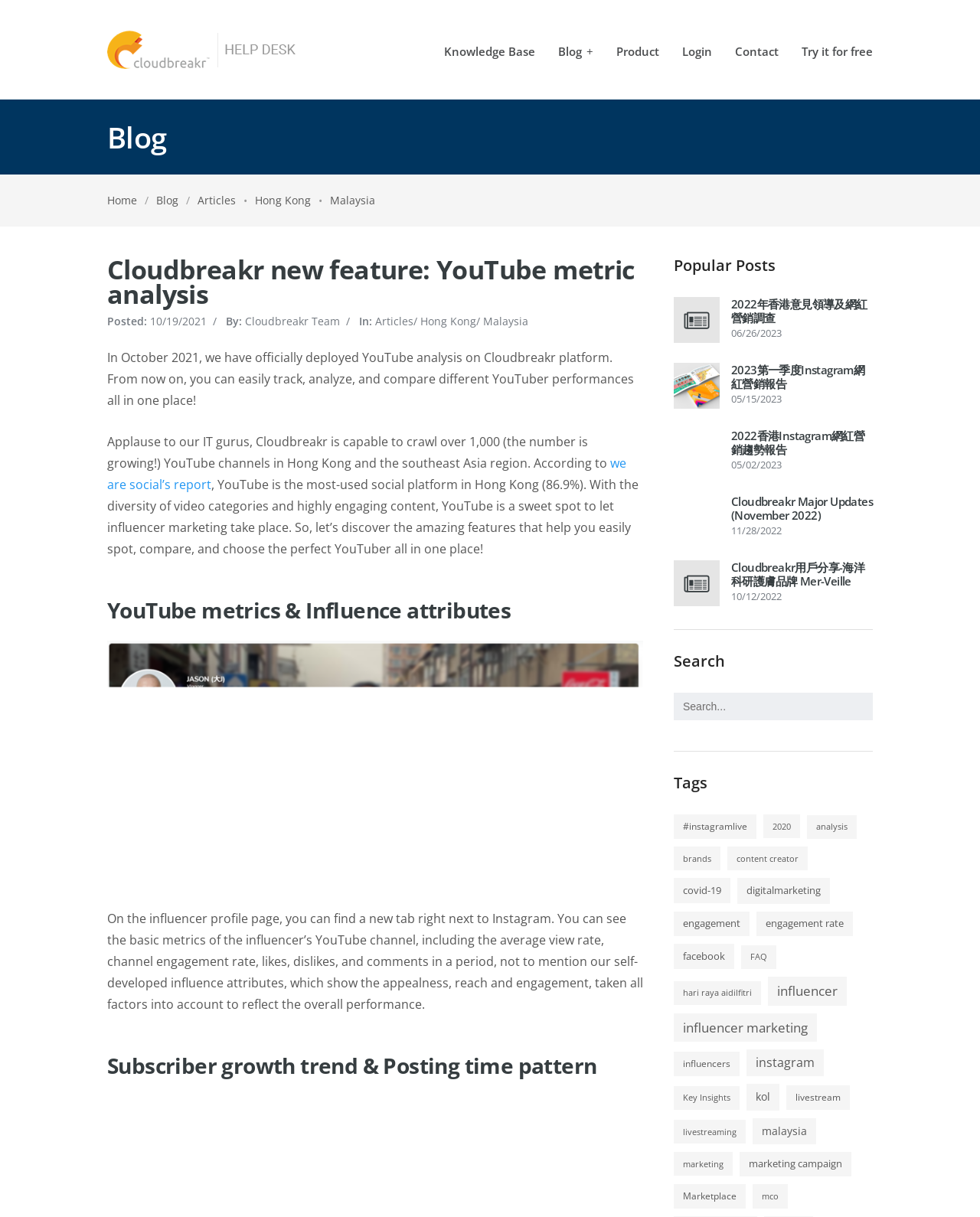Given the following UI element description: "hari raya aidilfitri", find the bounding box coordinates in the webpage screenshot.

[0.688, 0.806, 0.777, 0.826]